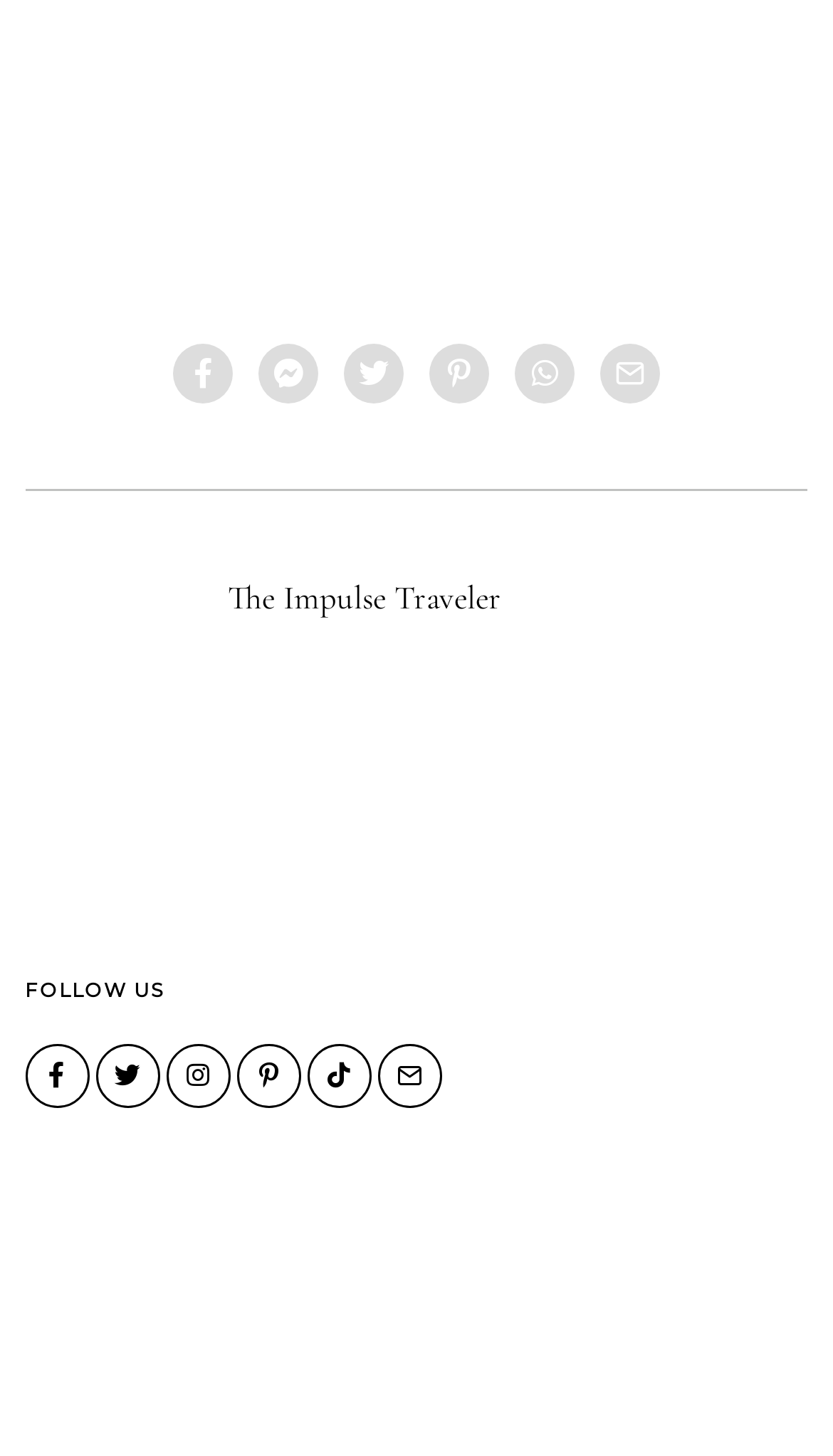What is the section title below the navigation links?
Please provide a detailed and thorough answer to the question.

I found the section title by looking at the heading element below the navigation links. The text 'FOLLOW US' indicates that this section is related to social media or community engagement.